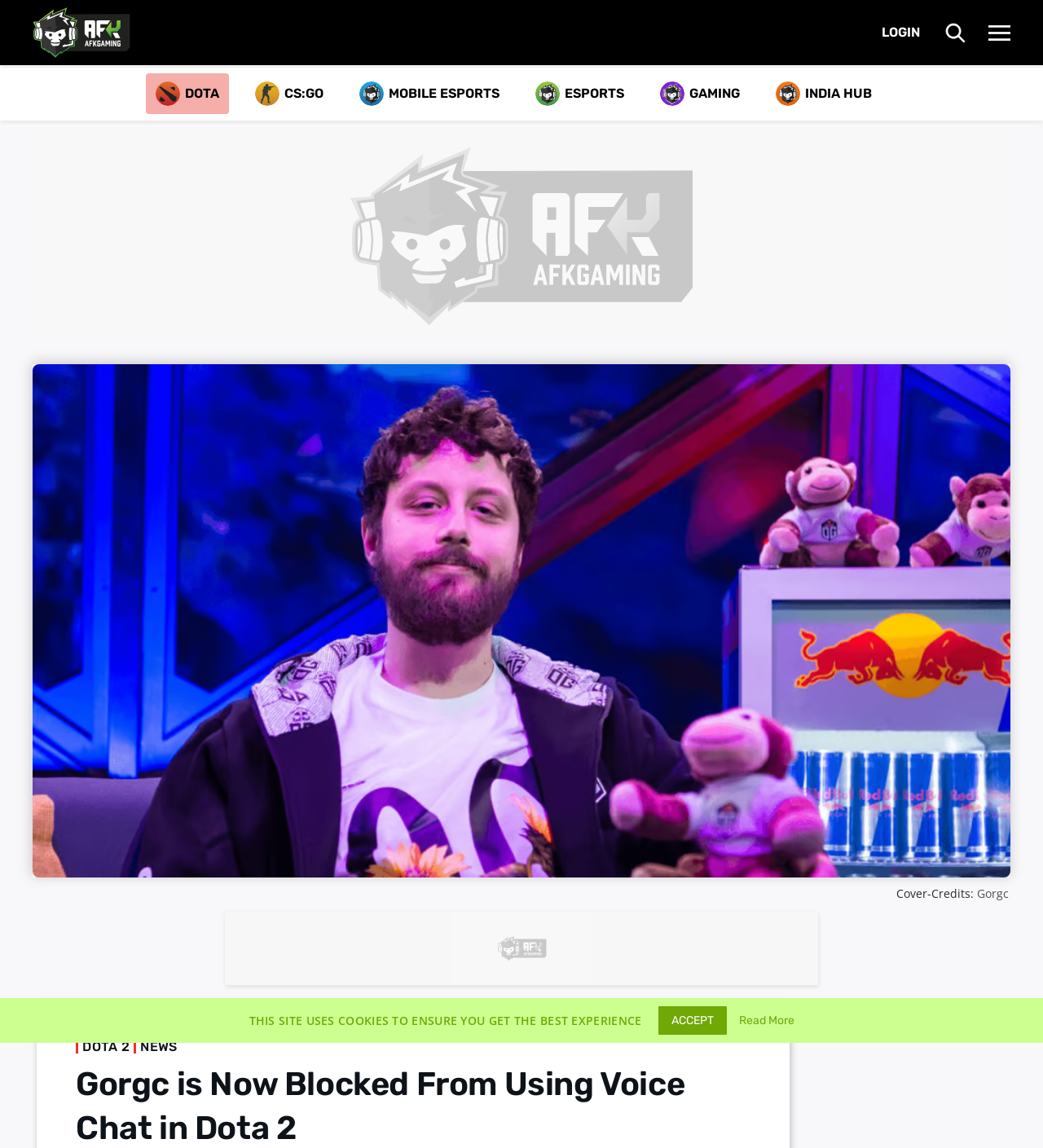What is the caption of the main image on the webpage?
Please look at the screenshot and answer using one word or phrase.

Gorgc has his voice chat disabled in Dota 2